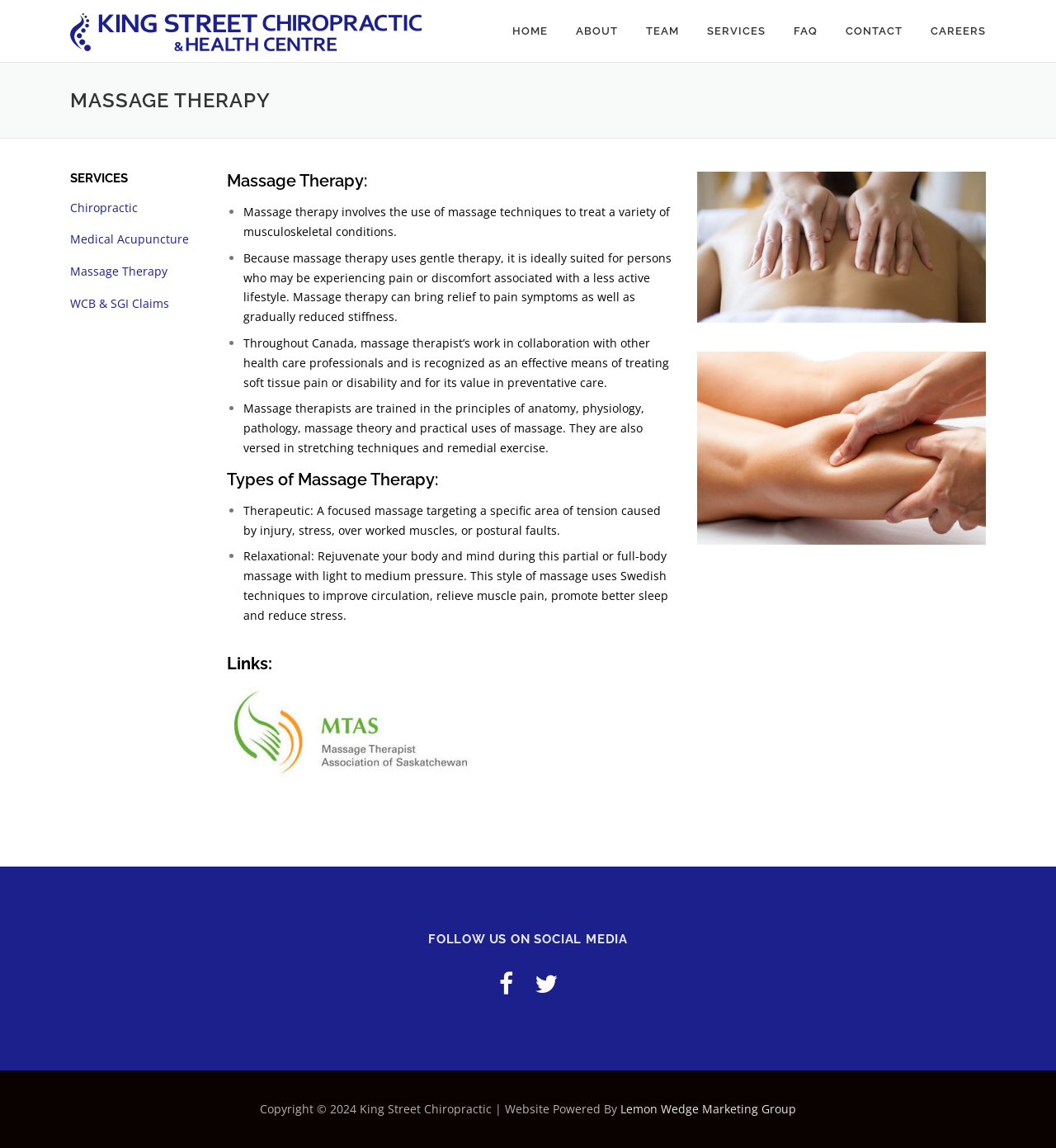Convey a detailed summary of the webpage, mentioning all key elements.

The webpage is about Massage Therapy at King Street Chiropractic. At the top, there is a logo of King Street Chiropractic, accompanied by a link to the homepage. Below the logo, there is a navigation menu with links to different sections of the website, including HOME, ABOUT, TEAM, SERVICES, FAQ, CONTACT, and CAREERS.

The main content of the page is divided into two columns. On the left, there is a heading "MASSAGE THERAPY" followed by a list of services offered, including Chiropractic, Medical Acupuncture, Massage Therapy, and WCB & SGI Claims. Below the list, there is a section dedicated to Massage Therapy, which includes a brief description of the therapy and its benefits. The section is divided into bullet points, each describing a different aspect of massage therapy, such as its gentle nature, its ability to relieve pain and stiffness, and its recognition as an effective means of treating soft tissue pain or disability.

On the right side of the page, there are two figures, likely images related to massage therapy. Below the figures, there is a section titled "Types of Massage Therapy", which lists two types: Therapeutic and Relaxational. Each type is described in detail, including its focus and benefits.

At the bottom of the page, there is a section titled "Links" with a single link. Below that, there is a call to action to follow King Street Chiropractic on social media, accompanied by links to their social media profiles. Finally, there is a copyright notice and a credit to the website's developer, Lemon Wedge Marketing Group.